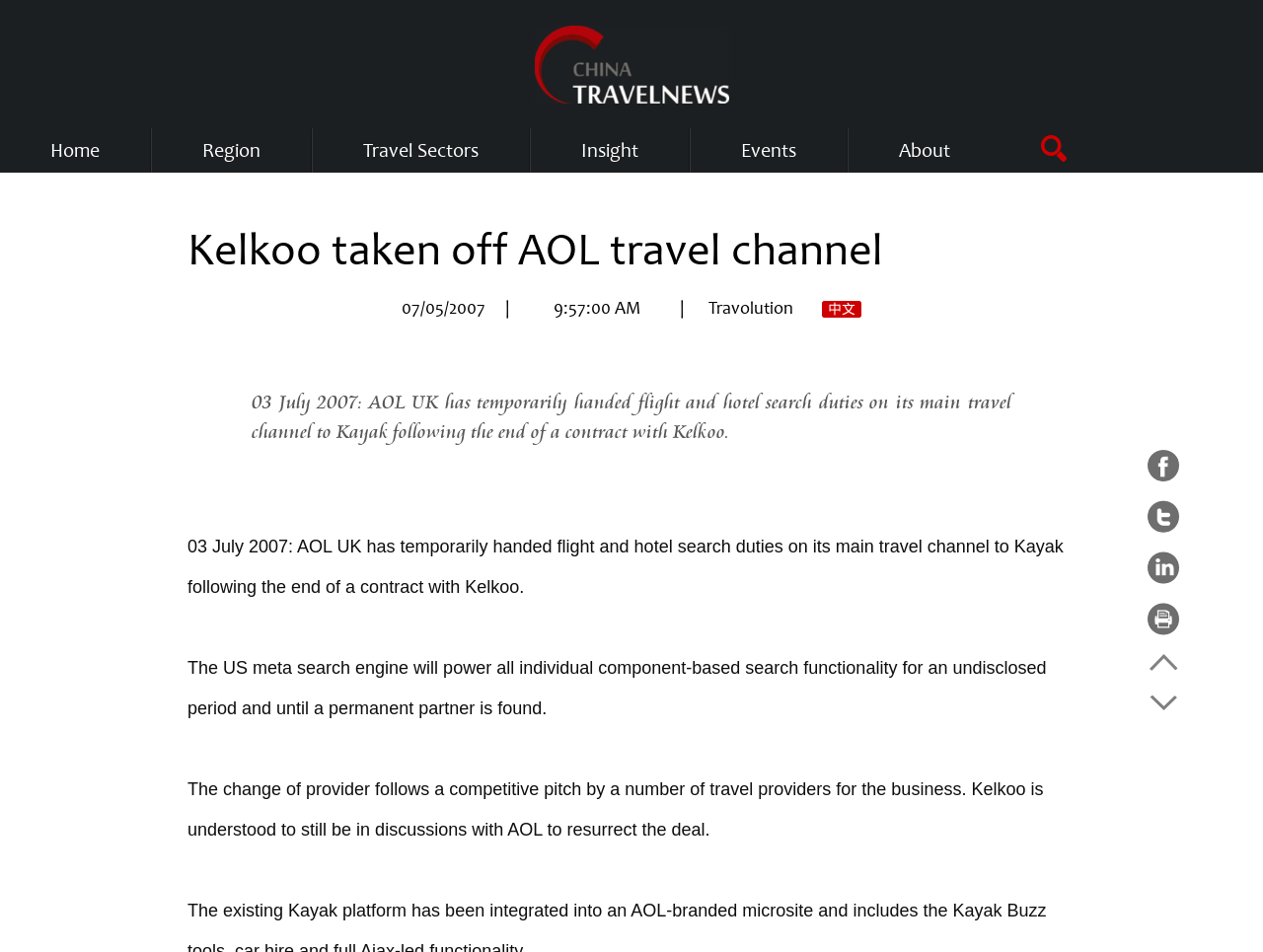Generate the text of the webpage's primary heading.

Kelkoo taken off AOL travel channel